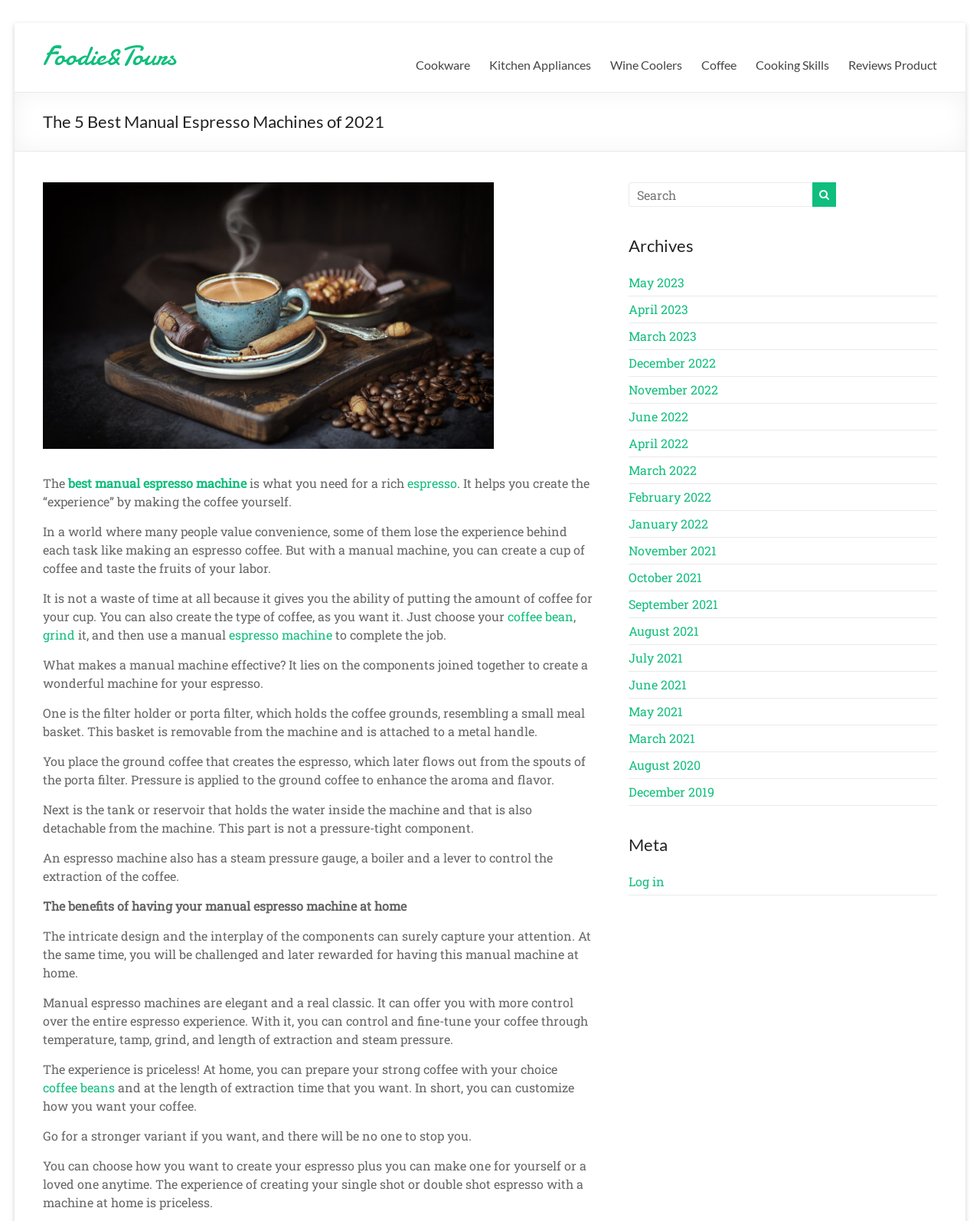Use a single word or phrase to answer the following:
What can you control with a manual espresso machine?

Temperature, tamp, grind, and steam pressure